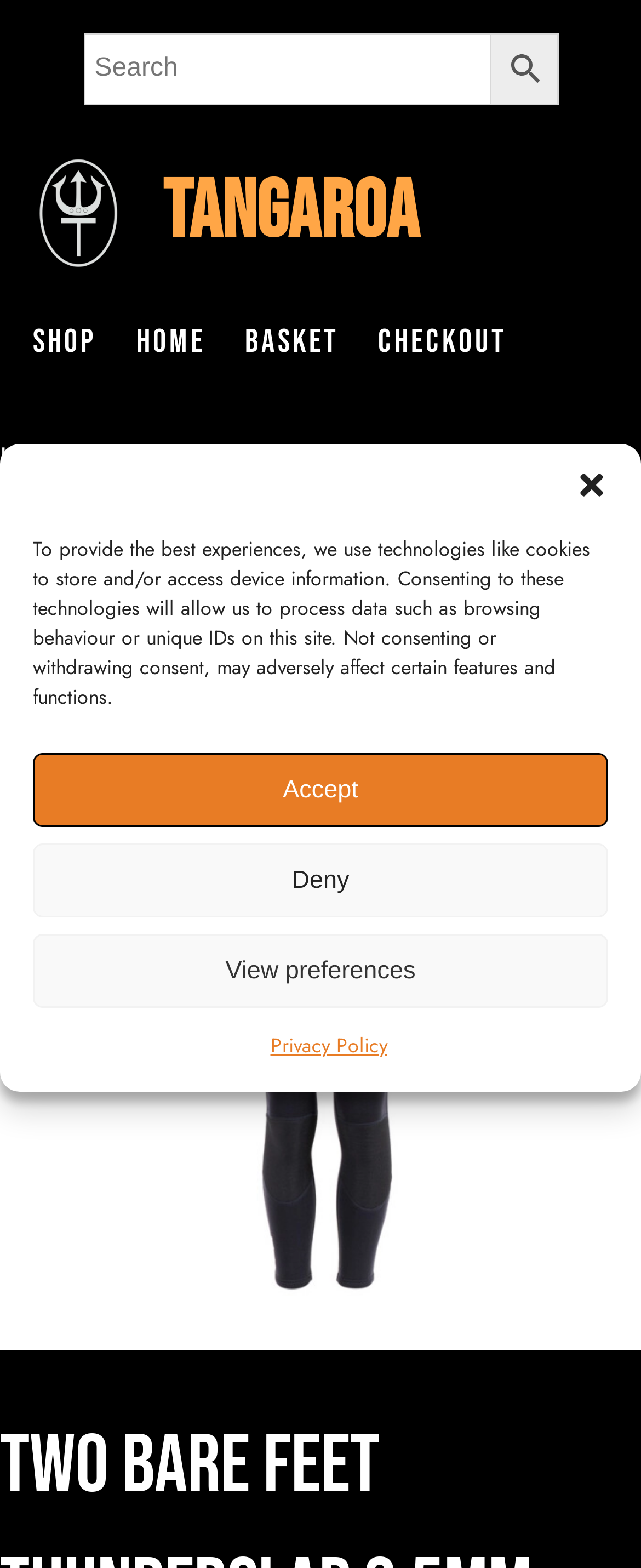What is the color of the wetsuit?
Please provide a detailed and comprehensive answer to the question.

I obtained this information from the product description, which explicitly states that the wetsuit is 'Blue / Black'. This suggests that the wetsuit has a blue and black color scheme.